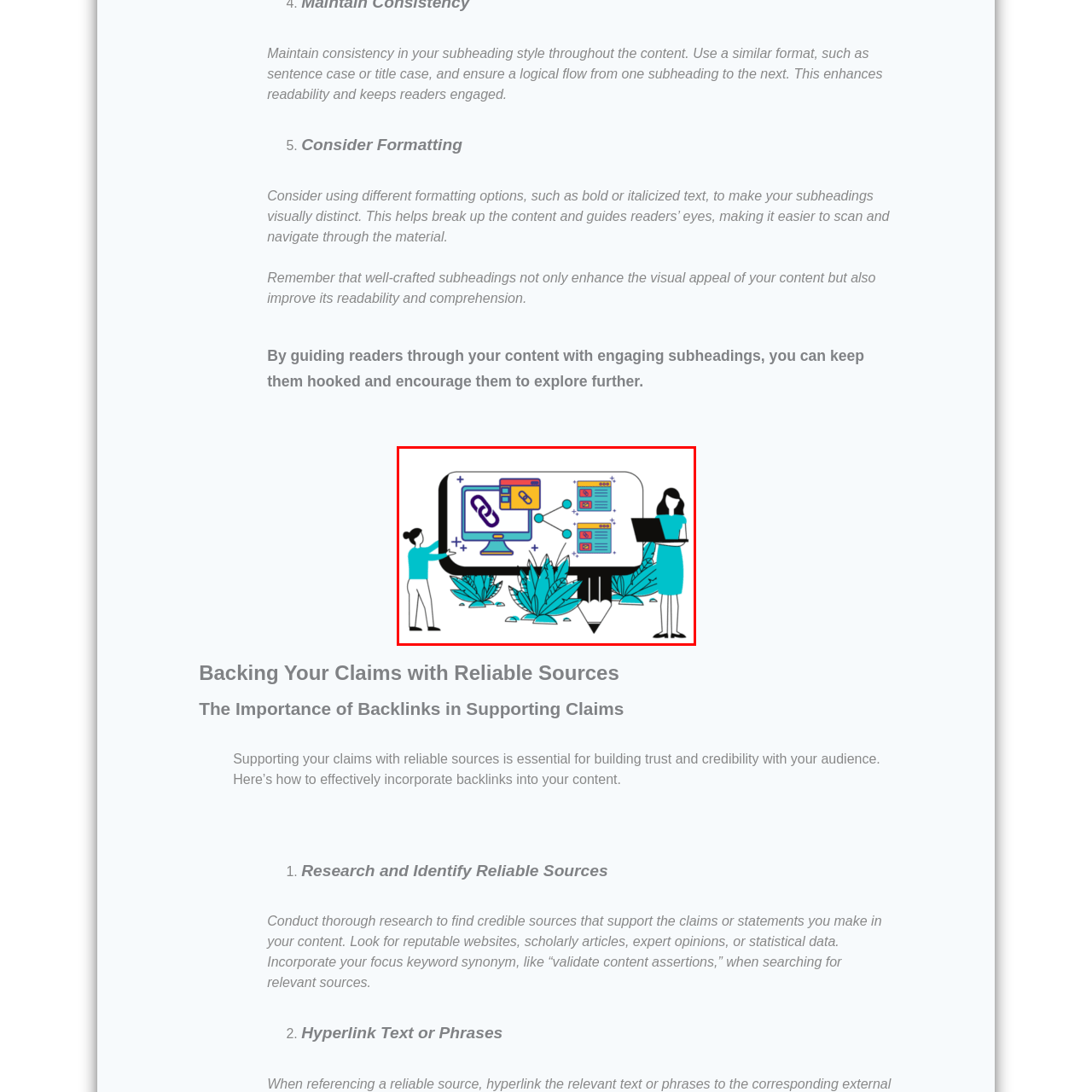Examine the area within the red bounding box and answer the following question using a single word or phrase:
What is the purpose of the stylized plants in the image?

Enhance appeal